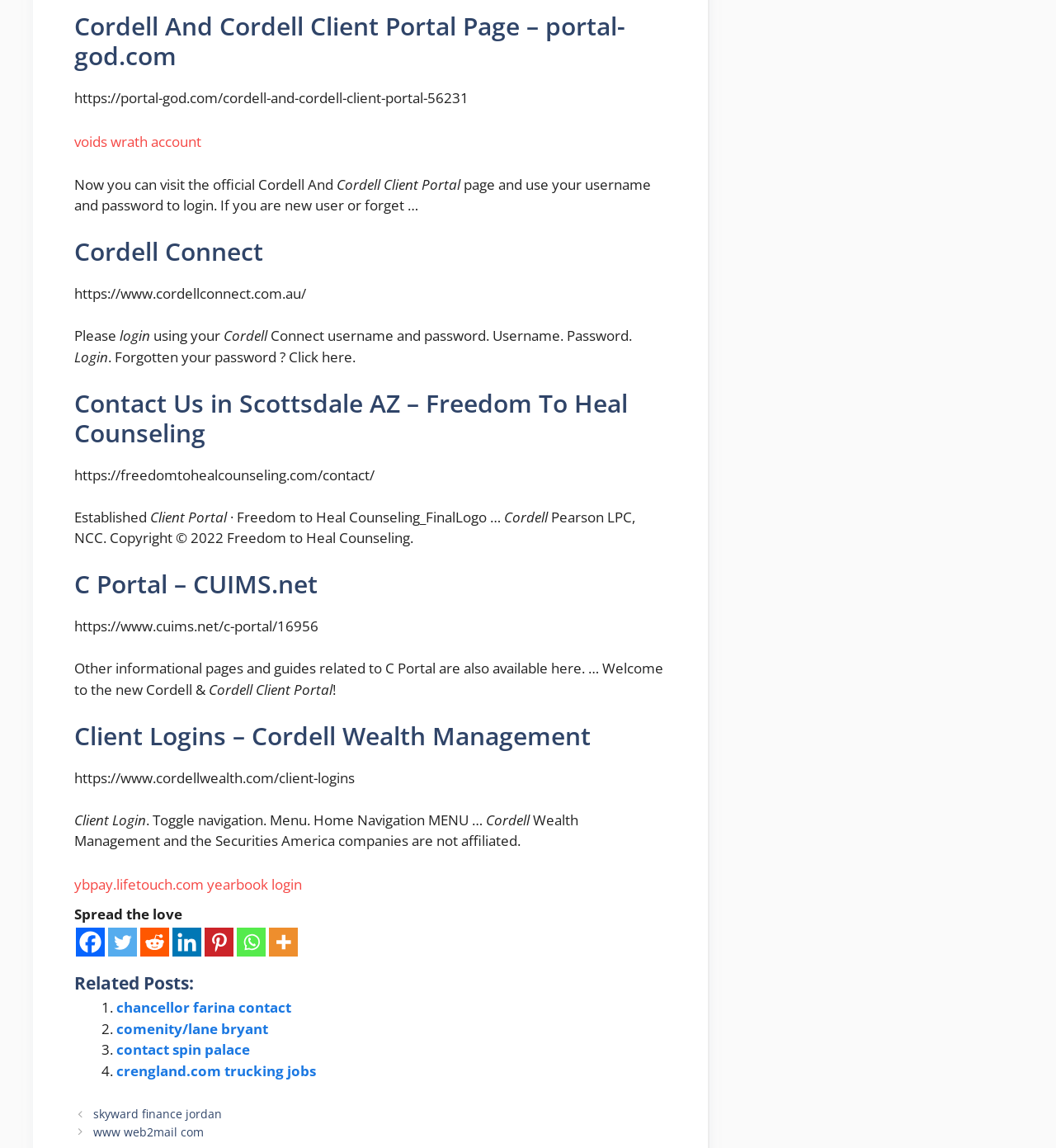What is the URL of the Cordell Connect login page?
Answer the question with a single word or phrase derived from the image.

https://www.cordellconnect.com.au/